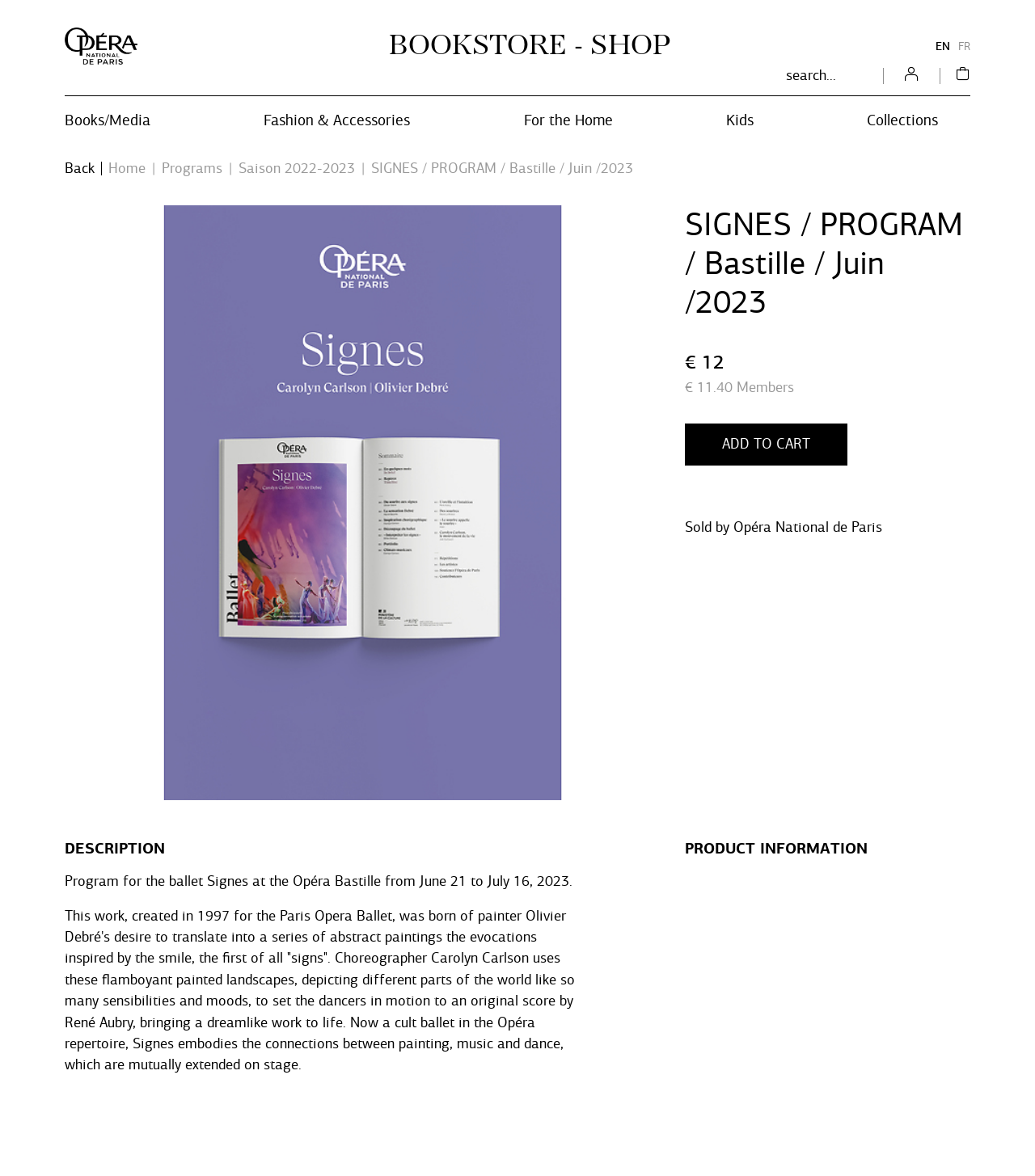Craft a detailed narrative of the webpage's structure and content.

The webpage is an online store for the Opéra national de Paris, specifically showcasing products related to the ballet "Signes" at the Opéra Bastille in June 2023. At the top left, there is a logo of the Opéra de Paris, accompanied by a link to the main website. Next to it, there is a navigation menu with links to "BOOKSTORE - SHOP", "FR", and "EN" language options.

Below the navigation menu, there are four dropdown menus labeled "Books/Media", "Fashion & Accessories", "For the Home", and "Kids", which likely contain subcategories for shopping. To the right of these menus, there is a search bar with a search button.

The main content of the page is divided into two sections. On the left, there is a large image of the ballet "Signes" with a link to add it to the cart. Below the image, there are details about the product, including its price (€ 12) and a discounted price for members (€ 11.40). There are also buttons to add the product to the cart and links to related products.

On the right side of the page, there is a section with a heading "DESCRIPTION" that provides a detailed summary of the ballet "Signes", including its creation history and a brief overview of the performance. Below this section, there is another heading "PRODUCT INFORMATION" that likely contains additional details about the product.

At the top right corner of the page, there are two icons, possibly representing a shopping cart and a user account.